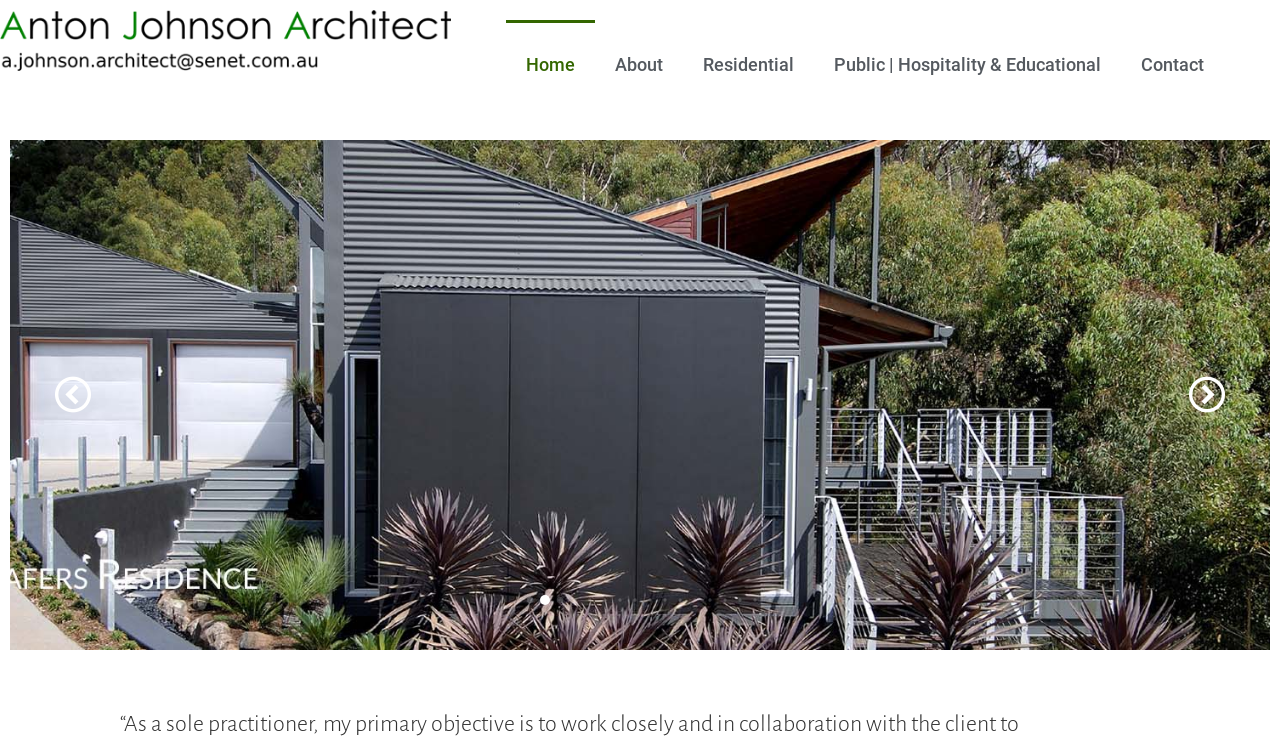Generate a thorough caption detailing the webpage content.

The webpage is for Anton Johnson Architect, featuring a prominent image of Anton Johnson at the top left corner. Below the image, there is a navigation menu with five links: Home, About, Residential, Public | Hospitality & Educational, and Contact, aligned horizontally and centered at the top of the page.

On the right side of the navigation menu, there are two buttons, Previous slide and Next slide, which are likely used to navigate through a slideshow or a gallery of images. Below these buttons, there are 17 small buttons labeled Go to slide 1 to Go to slide 17, arranged horizontally and centered on the page. These buttons are likely used to jump to specific slides or images in the slideshow.

The overall layout of the webpage is clean and organized, with a focus on the navigation menu and the slideshow/gallery feature.